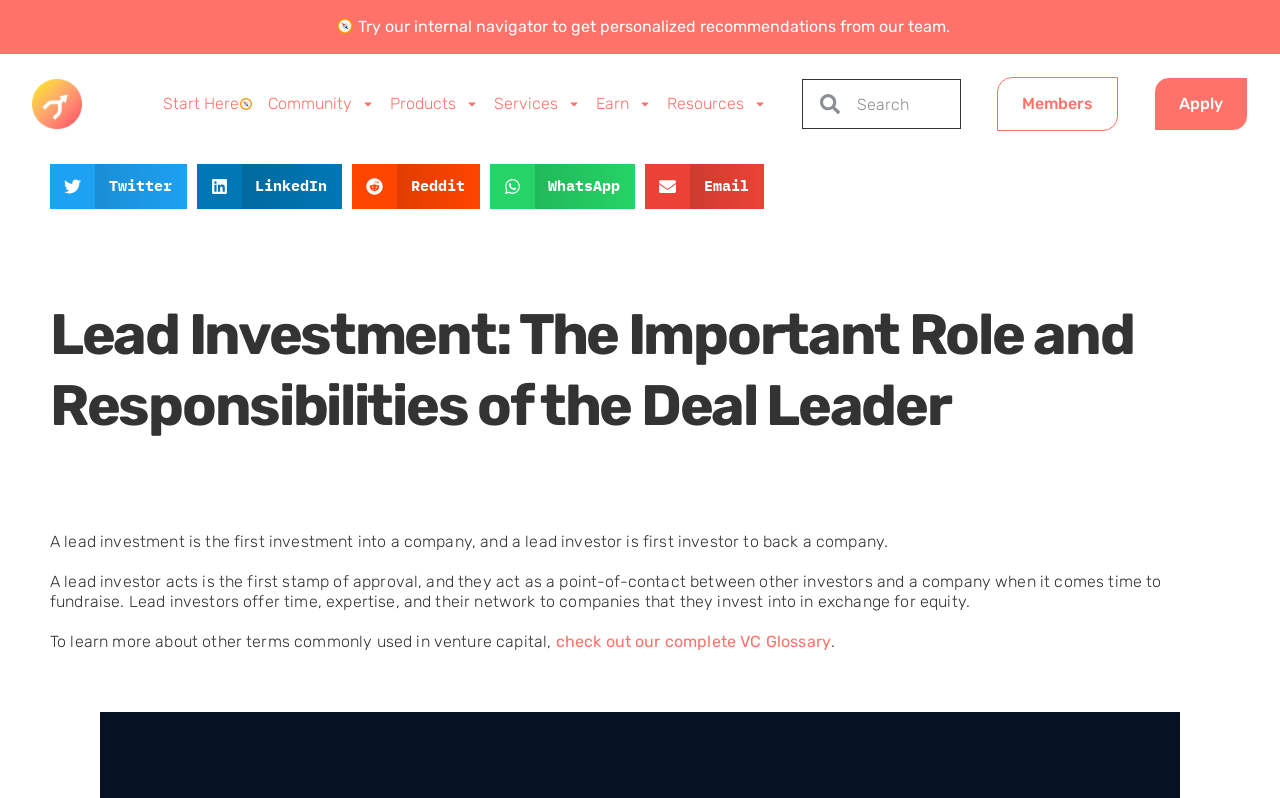What does a lead investor offer to companies?
Please answer the question as detailed as possible.

According to the webpage, a lead investor acts as a point-of-contact between other investors and a company when it comes time to fundraise, and they offer time, expertise, and their network to companies that they invest into in exchange for equity.